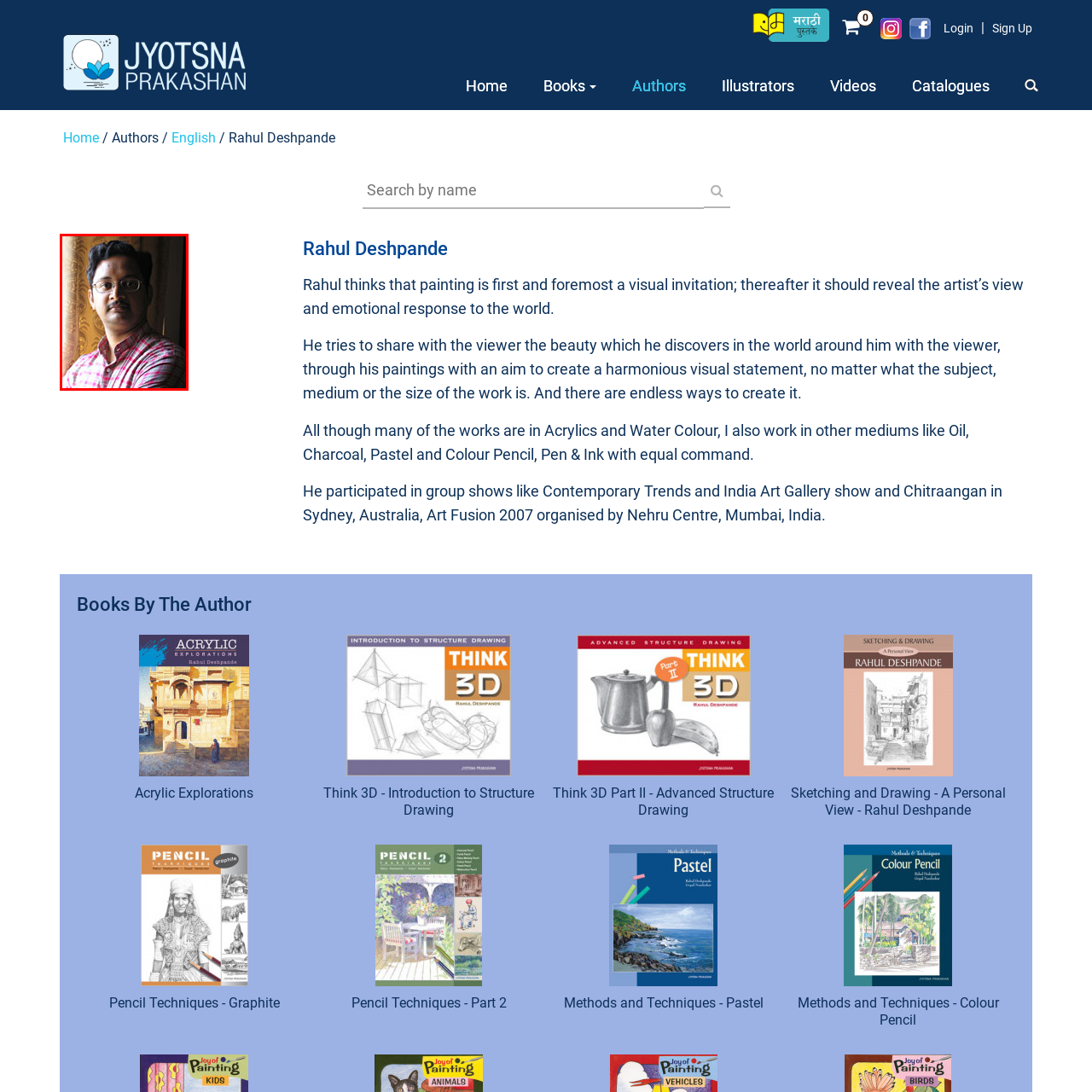What is the background of the image?
Please carefully analyze the image highlighted by the red bounding box and give a thorough response based on the visual information contained within that section.

The image features a backdrop that is adorned with soft curtains, which allows gentle light to enter the scene. This creates a warm and intimate atmosphere in the image.